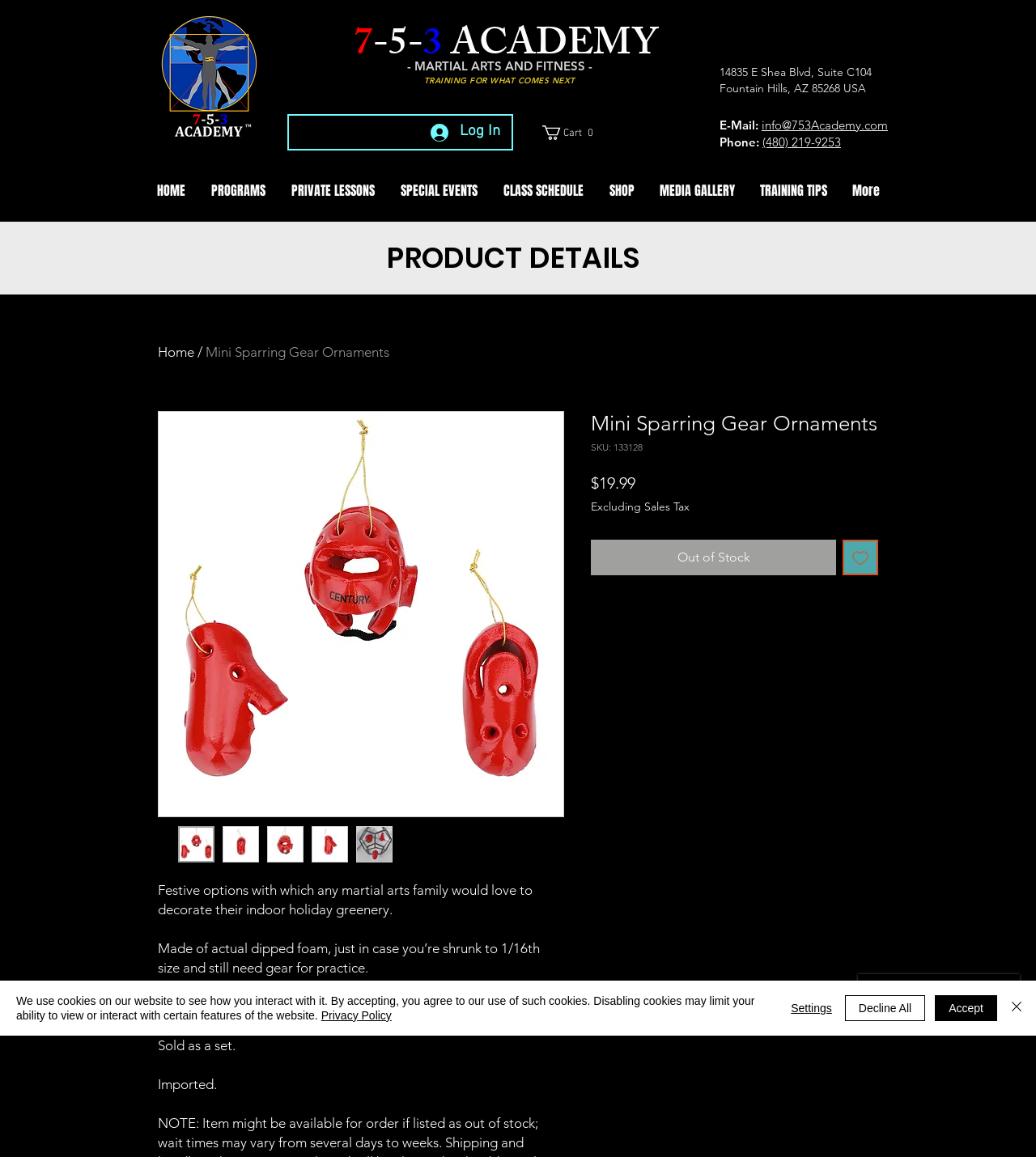Give a short answer using one word or phrase for the question:
What is the type of product being sold?

Mini Sparring Gear Ornaments